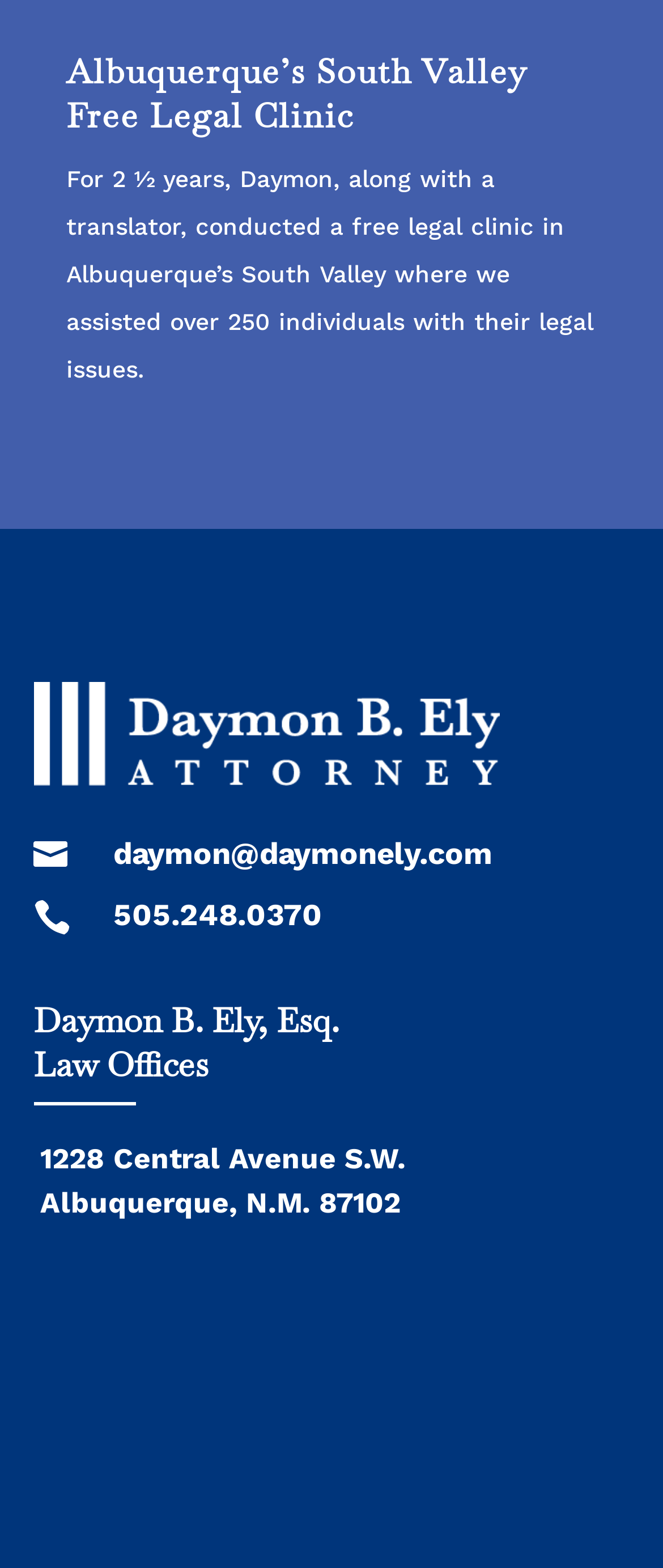What is the location of the law office? Using the information from the screenshot, answer with a single word or phrase.

Albuquerque, N.M. 87102